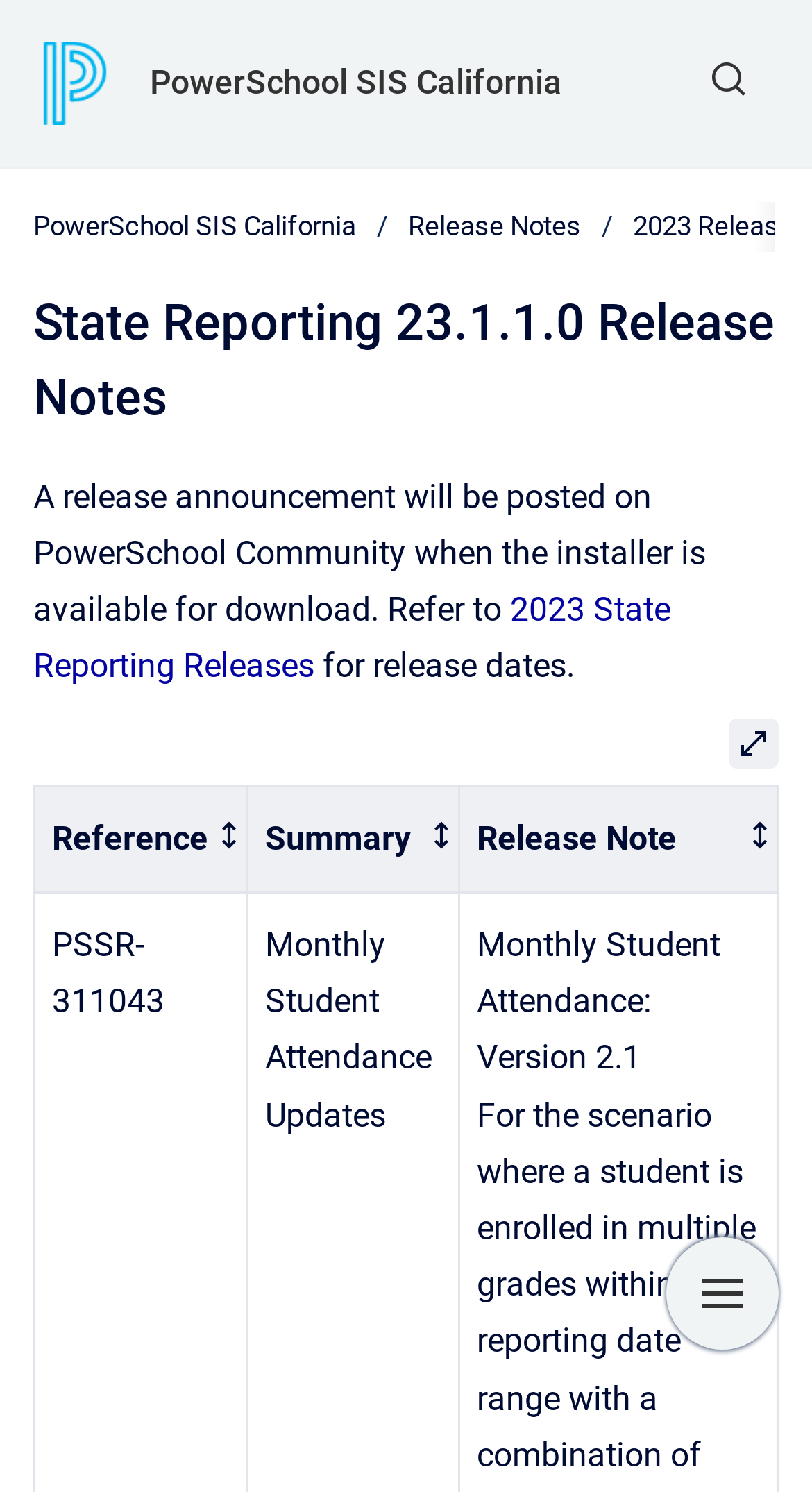Please determine the bounding box coordinates for the element that should be clicked to follow these instructions: "View News".

None